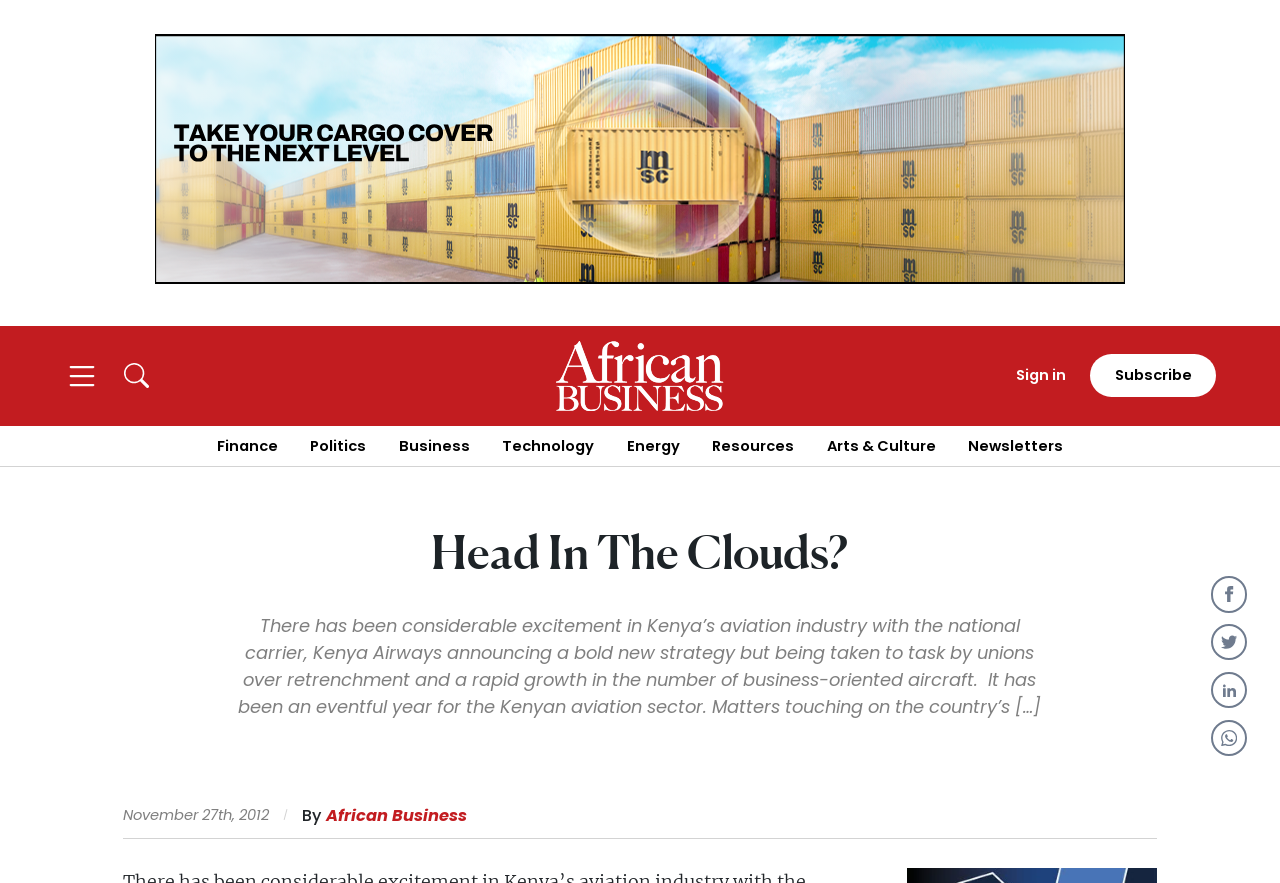Please find the bounding box coordinates of the element that must be clicked to perform the given instruction: "Click on the 'Sign in with Google' link". The coordinates should be four float numbers from 0 to 1, i.e., [left, top, right, bottom].

[0.204, 0.907, 0.493, 0.952]